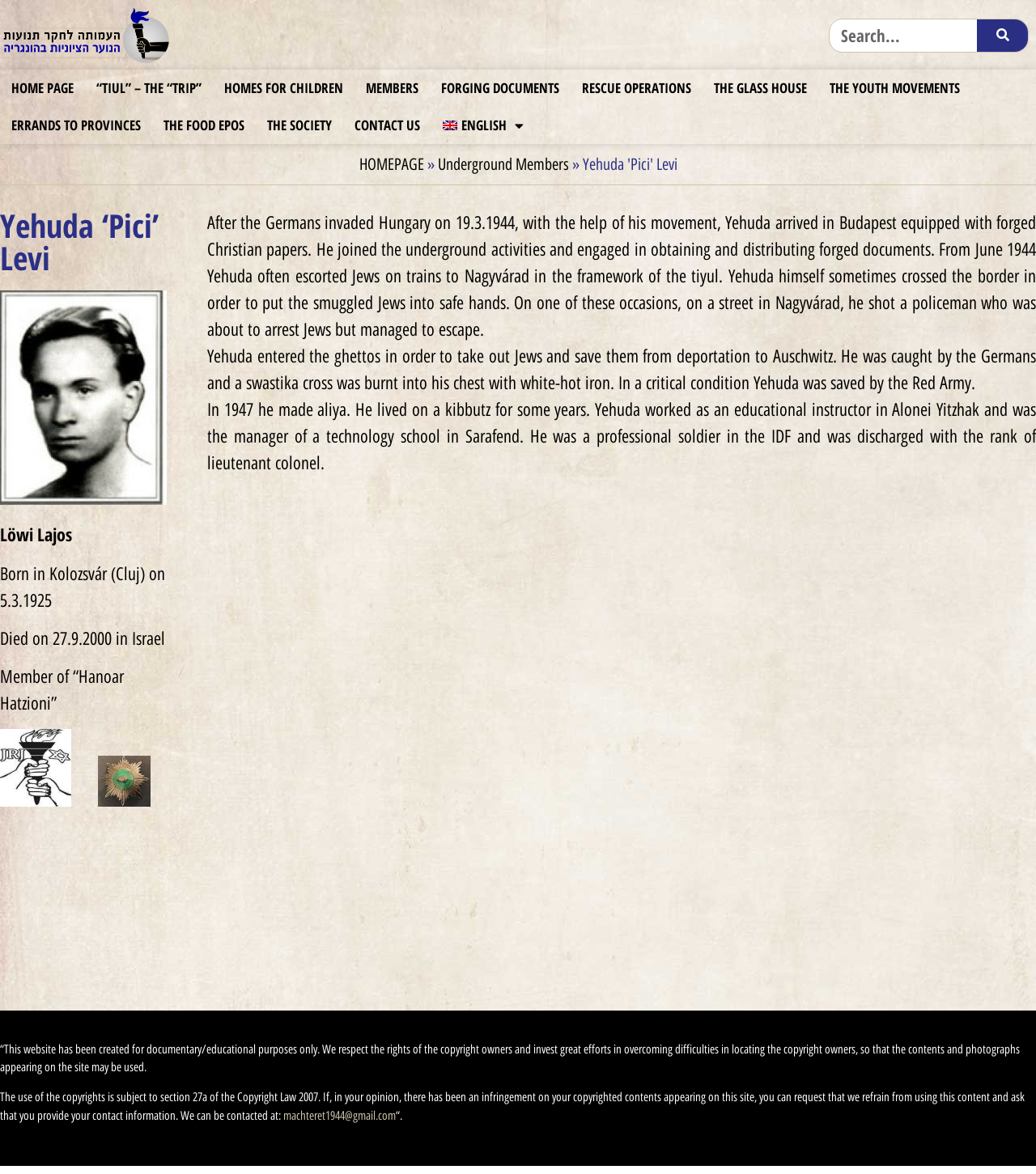Identify the bounding box coordinates of the element that should be clicked to fulfill this task: "Search for something". The coordinates should be provided as four float numbers between 0 and 1, i.e., [left, top, right, bottom].

[0.801, 0.016, 0.943, 0.044]